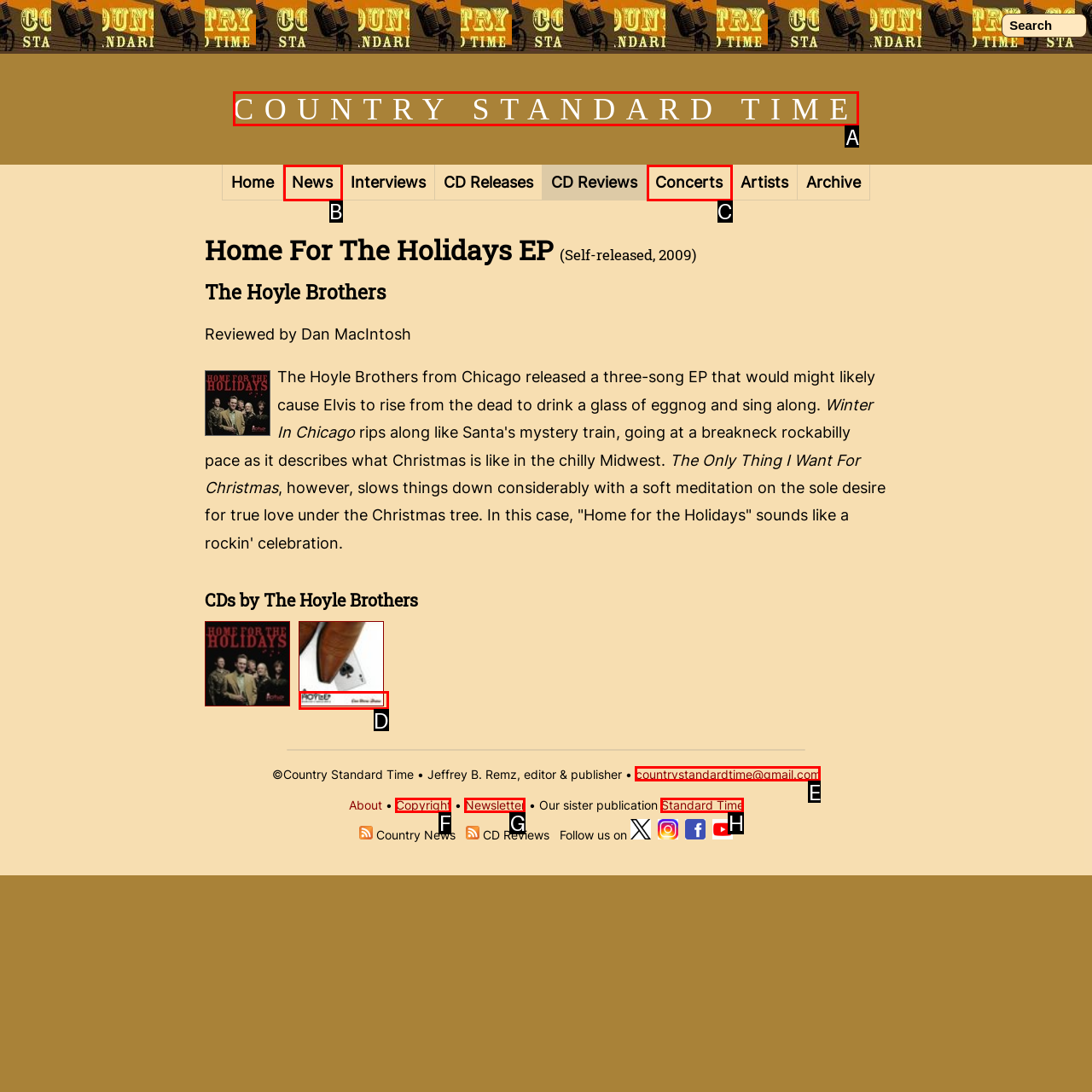Determine the HTML element that best aligns with the description: COUNTRY STANDARD TIME
Answer with the appropriate letter from the listed options.

A